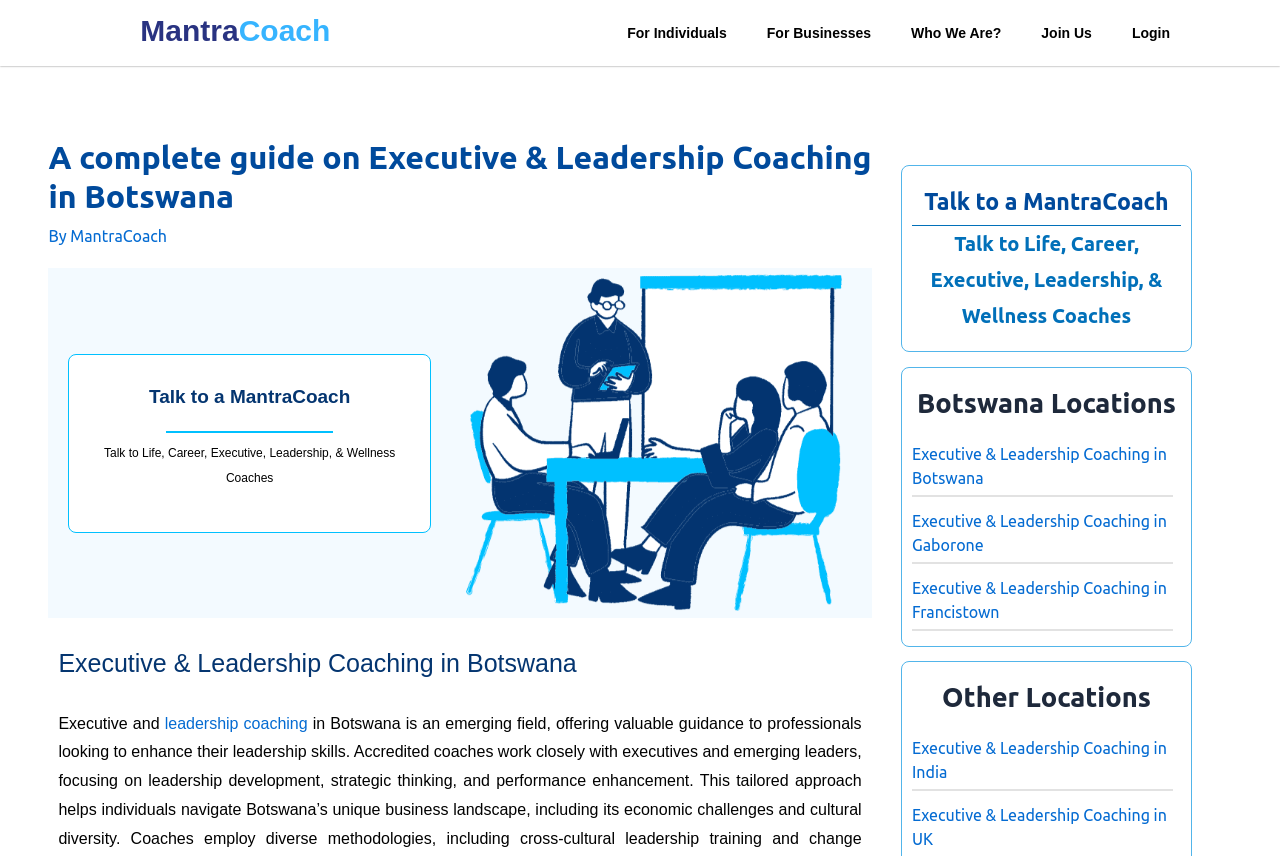Identify and provide the title of the webpage.

A complete guide on Executive & Leadership Coaching in Botswana